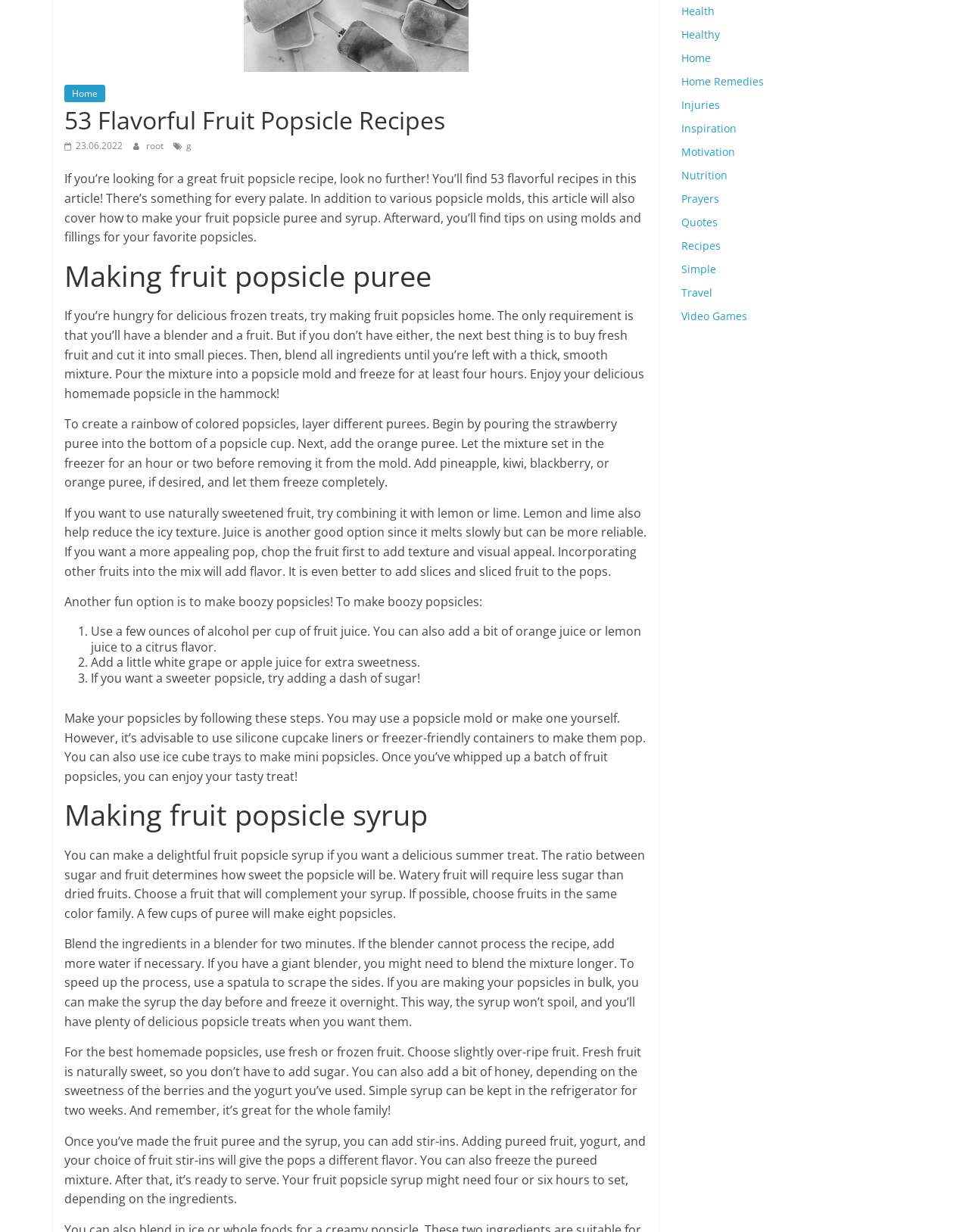Bounding box coordinates should be in the format (top-left x, top-left y, bottom-right x, bottom-right y) and all values should be floating point numbers between 0 and 1. Determine the bounding box coordinate for the UI element described as: OK

[0.76, 0.417, 0.79, 0.437]